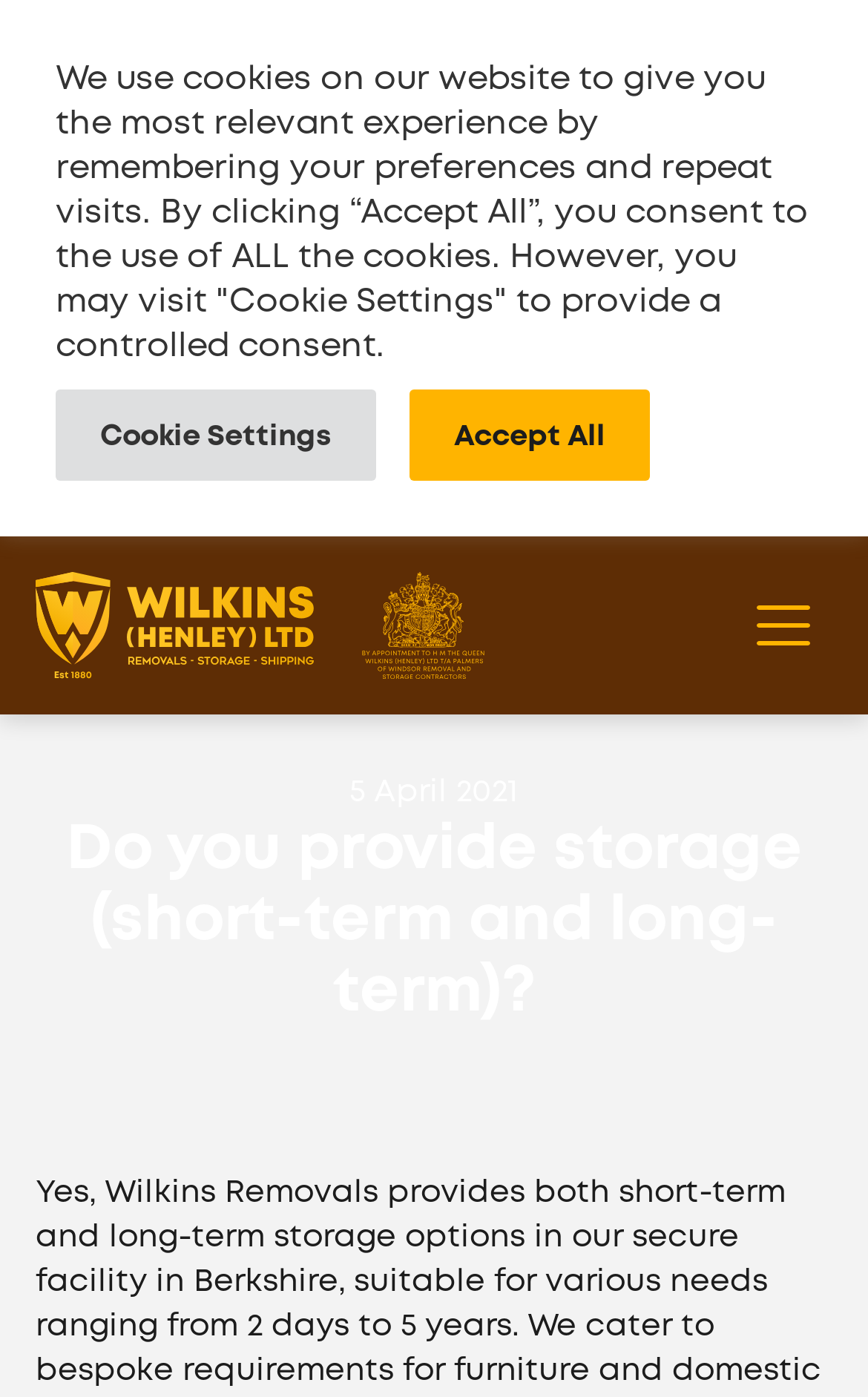Show the bounding box coordinates for the element that needs to be clicked to execute the following instruction: "go to About us page". Provide the coordinates in the form of four float numbers between 0 and 1, i.e., [left, top, right, bottom].

[0.0, 0.516, 1.0, 0.588]